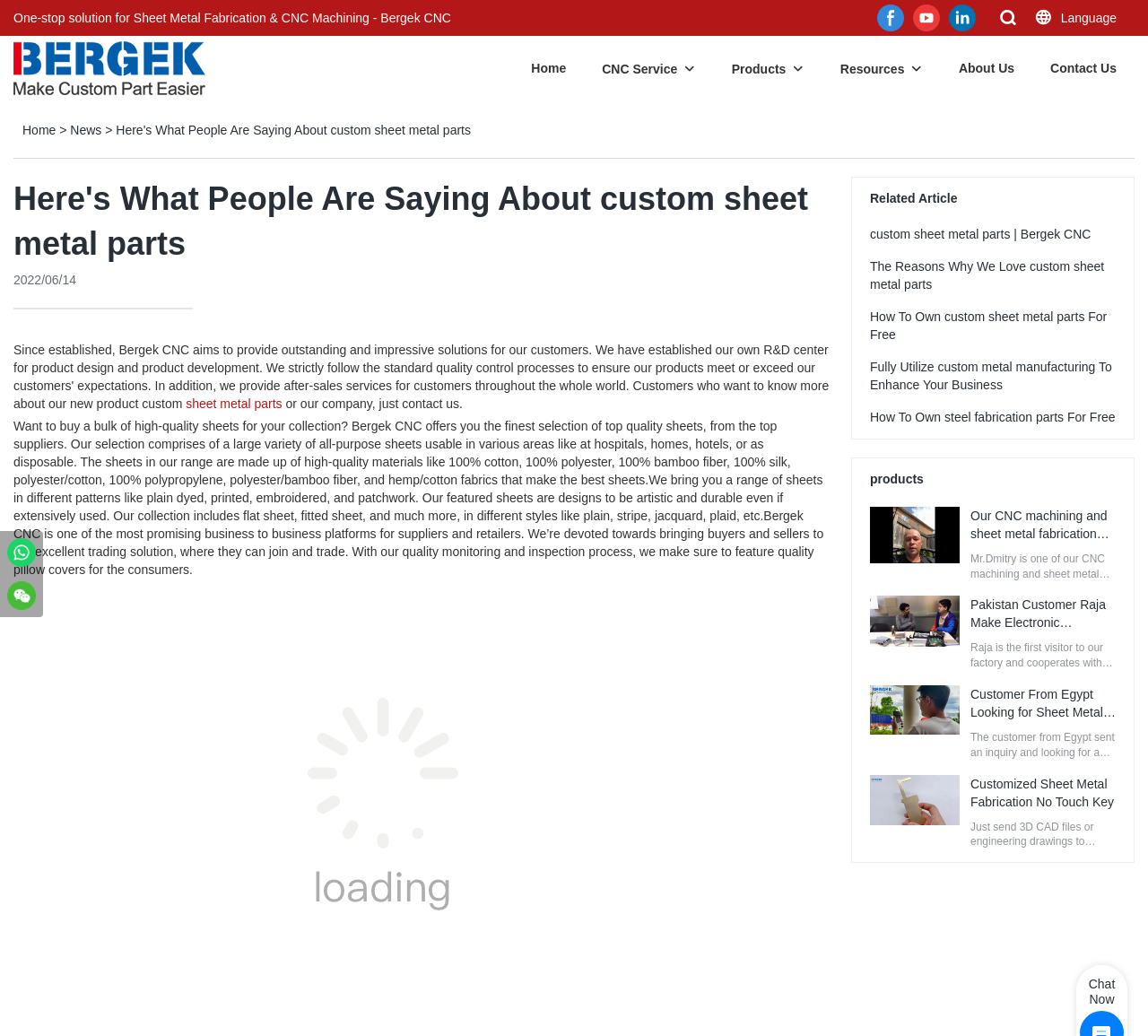Determine the bounding box coordinates of the region to click in order to accomplish the following instruction: "Learn more about Cordeos CloudShare Servers". Provide the coordinates as four float numbers between 0 and 1, specifically [left, top, right, bottom].

None